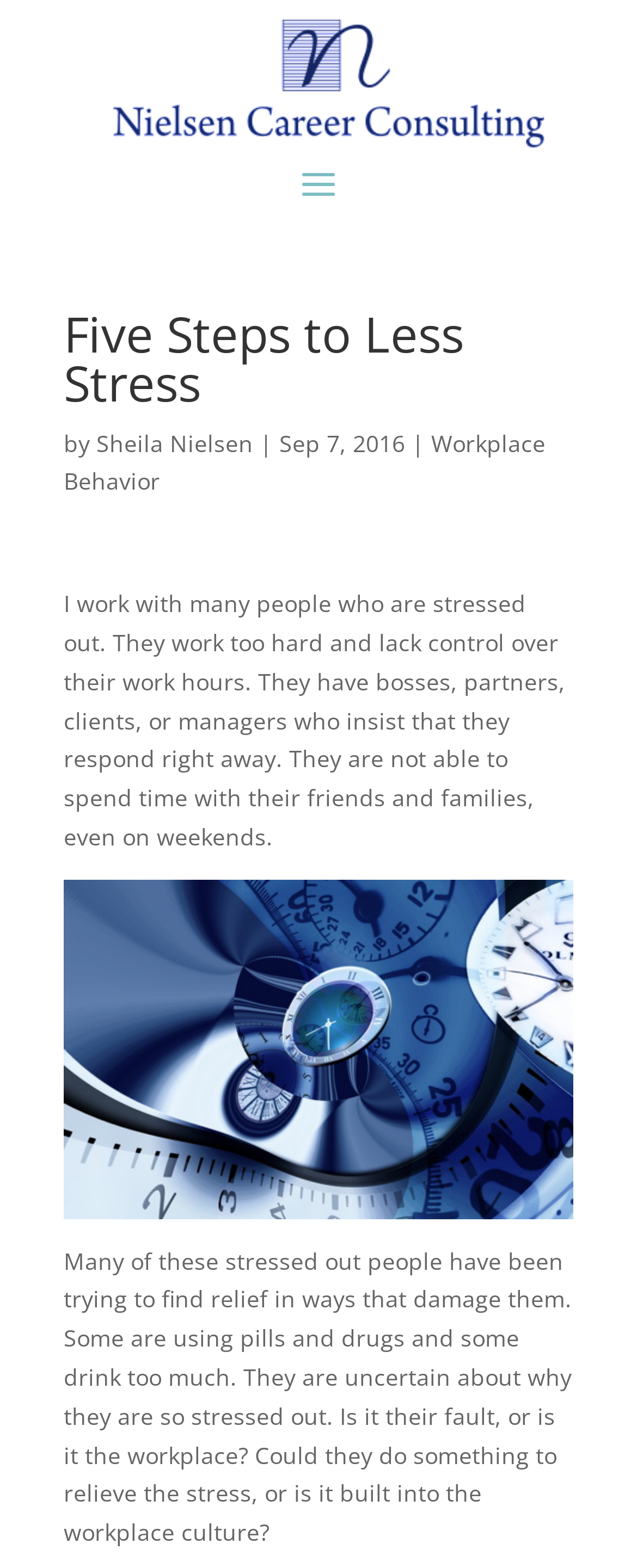What is the author's name?
Please respond to the question with a detailed and well-explained answer.

The author's name can be found in the link element with the text 'Sheila Nielsen' which is located below the main heading 'Five Steps to Less Stress'.